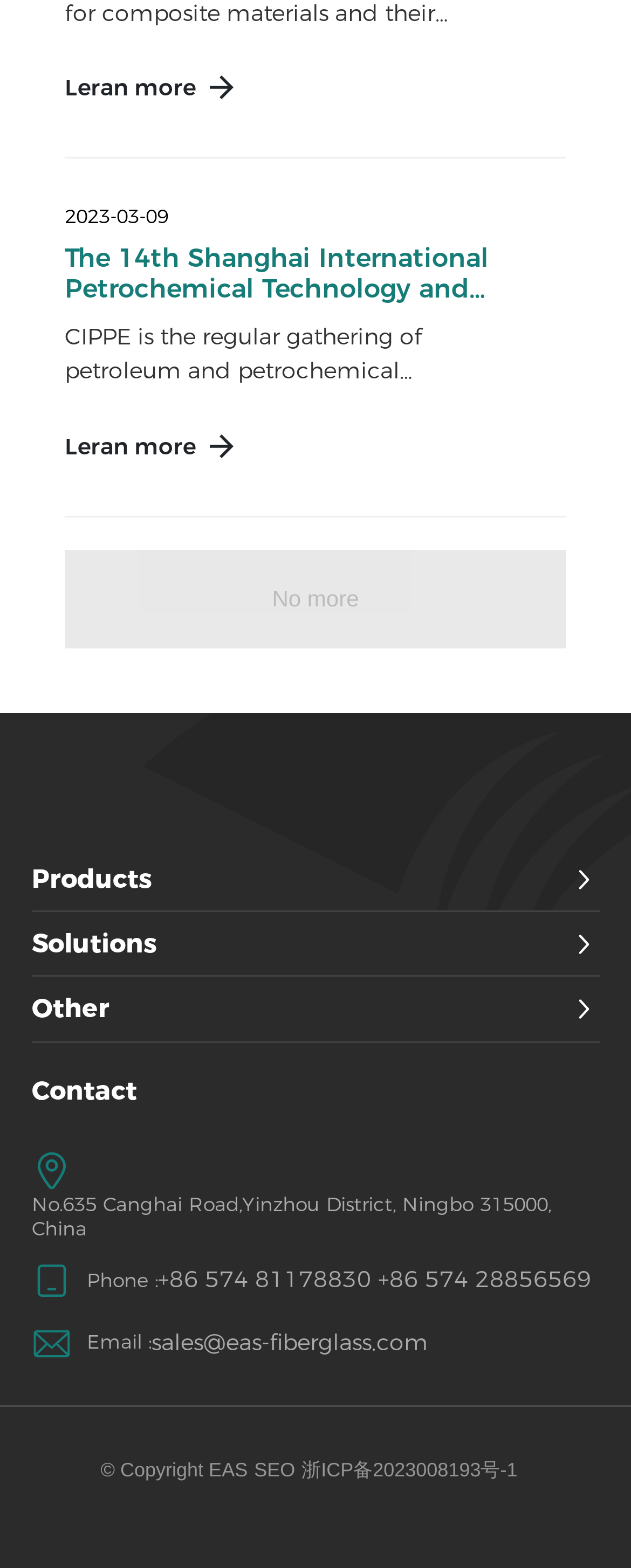Carefully examine the image and provide an in-depth answer to the question: What is the address of the company mentioned on the webpage?

The address 'No.635 Canghai Road,Yinzhou District, Ningbo 315000, China' is mentioned on the webpage, which can be found in the StaticText element with the bounding box coordinates [0.05, 0.76, 0.873, 0.791].